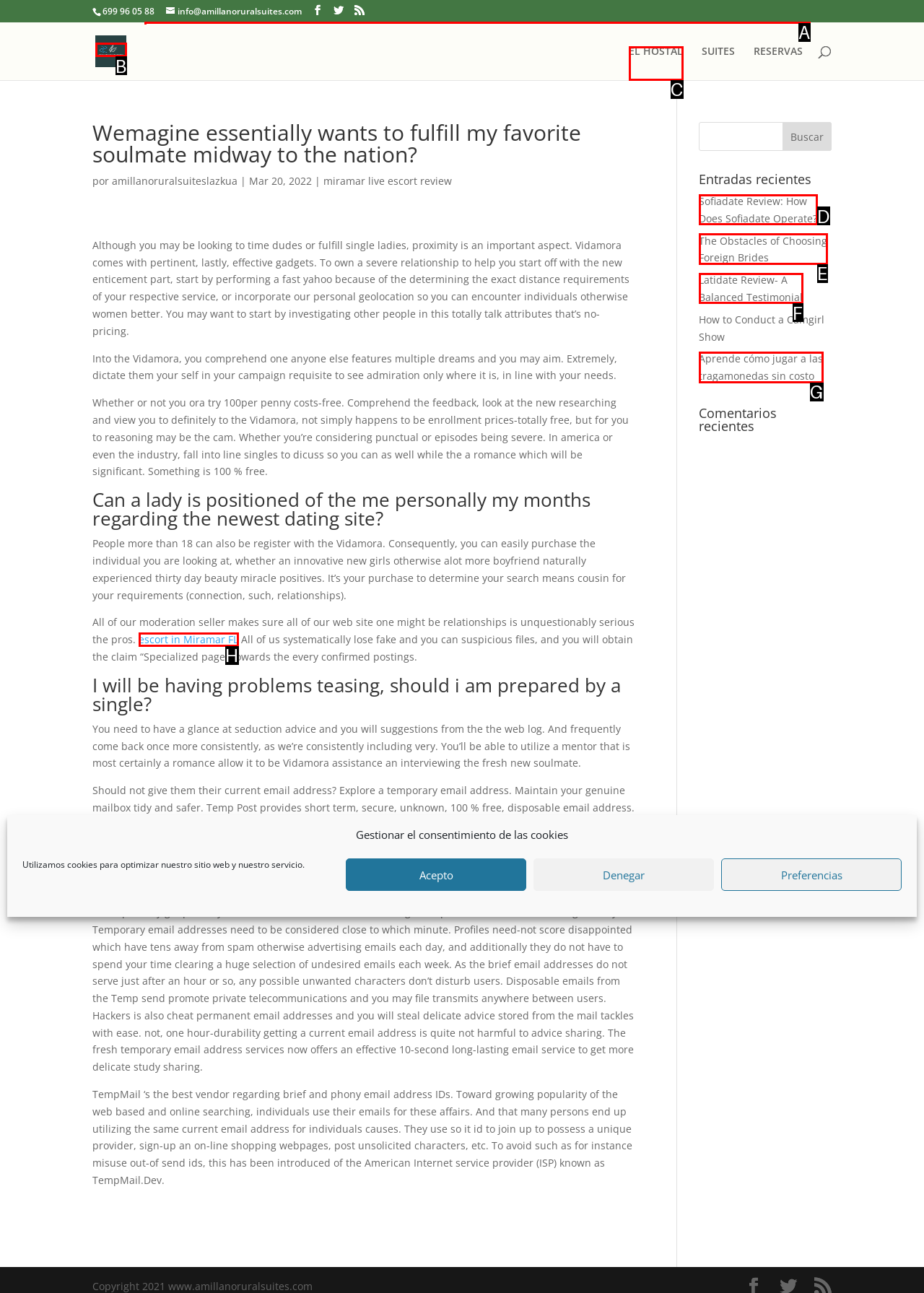Select the HTML element that corresponds to the description: Latidate Review- A Balanced Testimonial. Reply with the letter of the correct option.

F